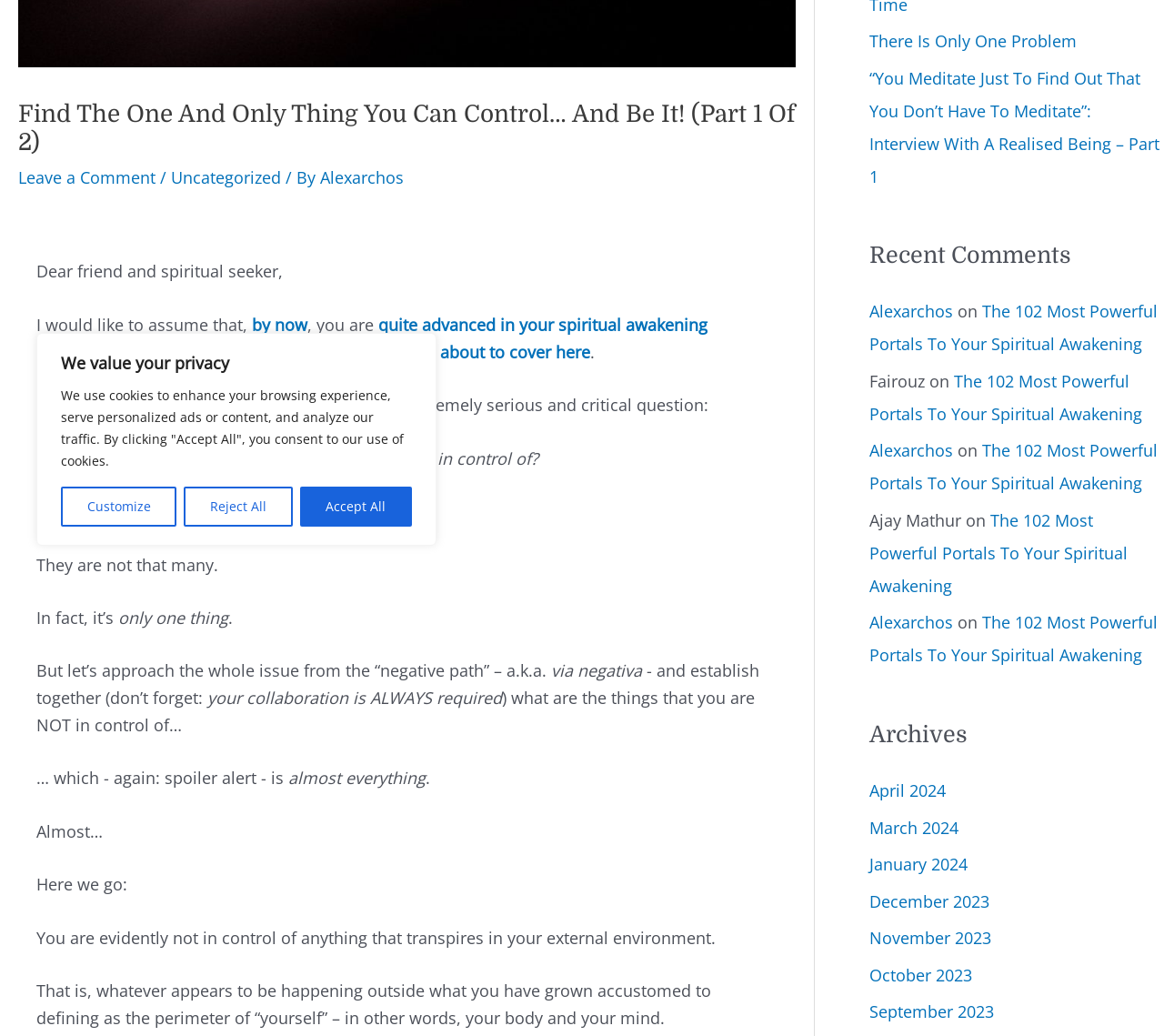Bounding box coordinates are specified in the format (top-left x, top-left y, bottom-right x, bottom-right y). All values are floating point numbers bounded between 0 and 1. Please provide the bounding box coordinate of the region this sentence describes: Alexarchos

[0.747, 0.29, 0.819, 0.311]